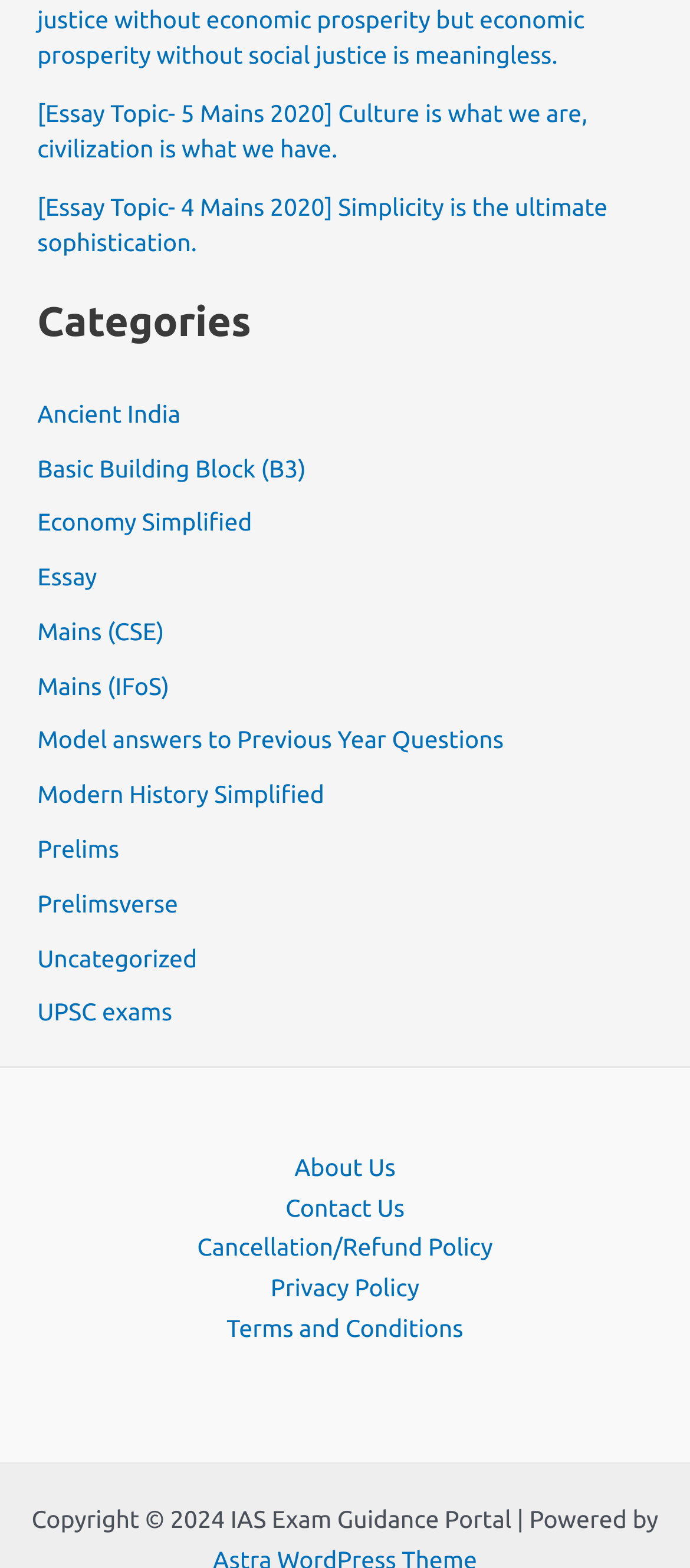Please identify the bounding box coordinates of the clickable element to fulfill the following instruction: "Explore the 'Ancient India' topic". The coordinates should be four float numbers between 0 and 1, i.e., [left, top, right, bottom].

[0.054, 0.255, 0.262, 0.273]